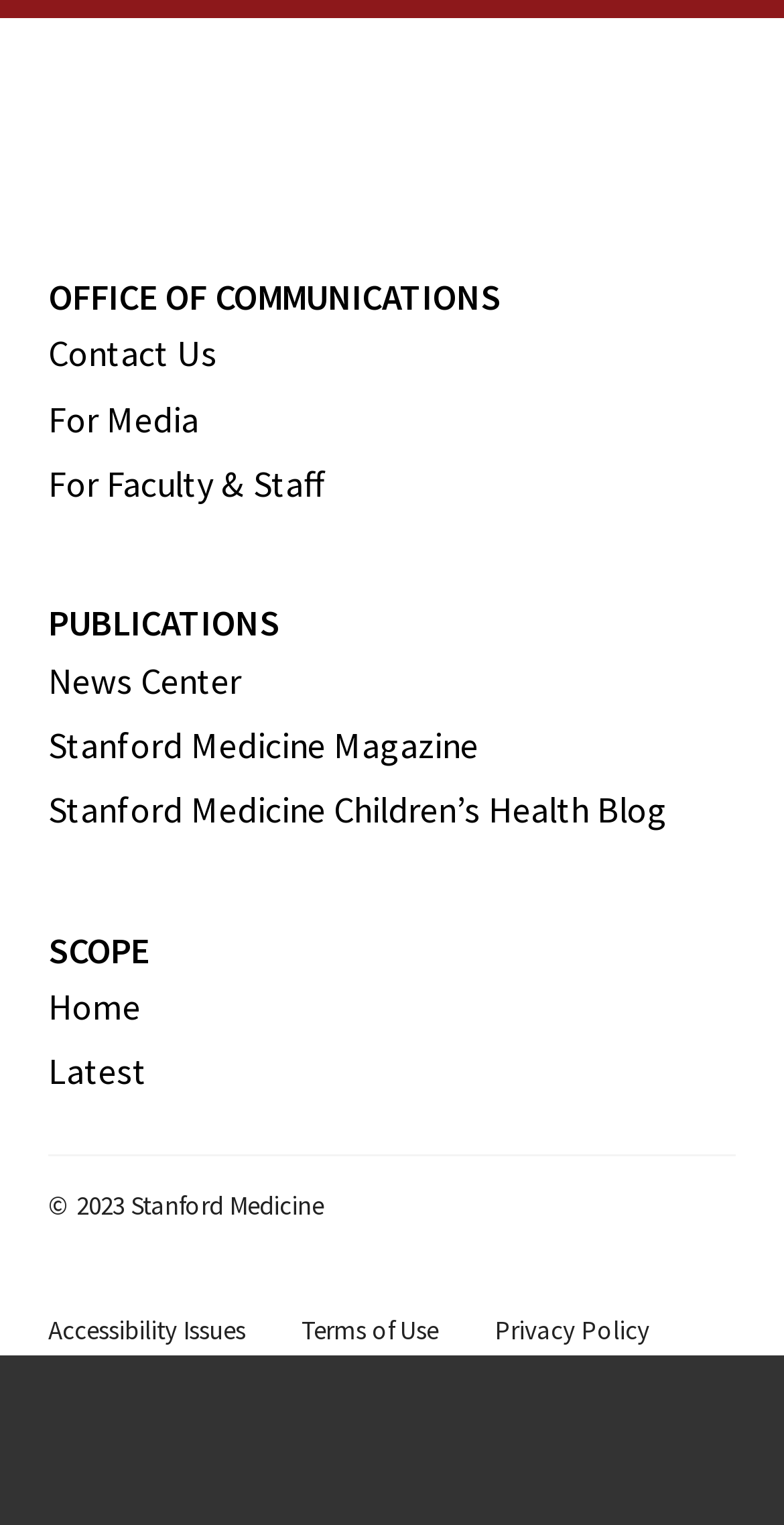Bounding box coordinates are specified in the format (top-left x, top-left y, bottom-right x, bottom-right y). All values are floating point numbers bounded between 0 and 1. Please provide the bounding box coordinate of the region this sentence describes: Terms of Use

[0.385, 0.861, 0.559, 0.884]